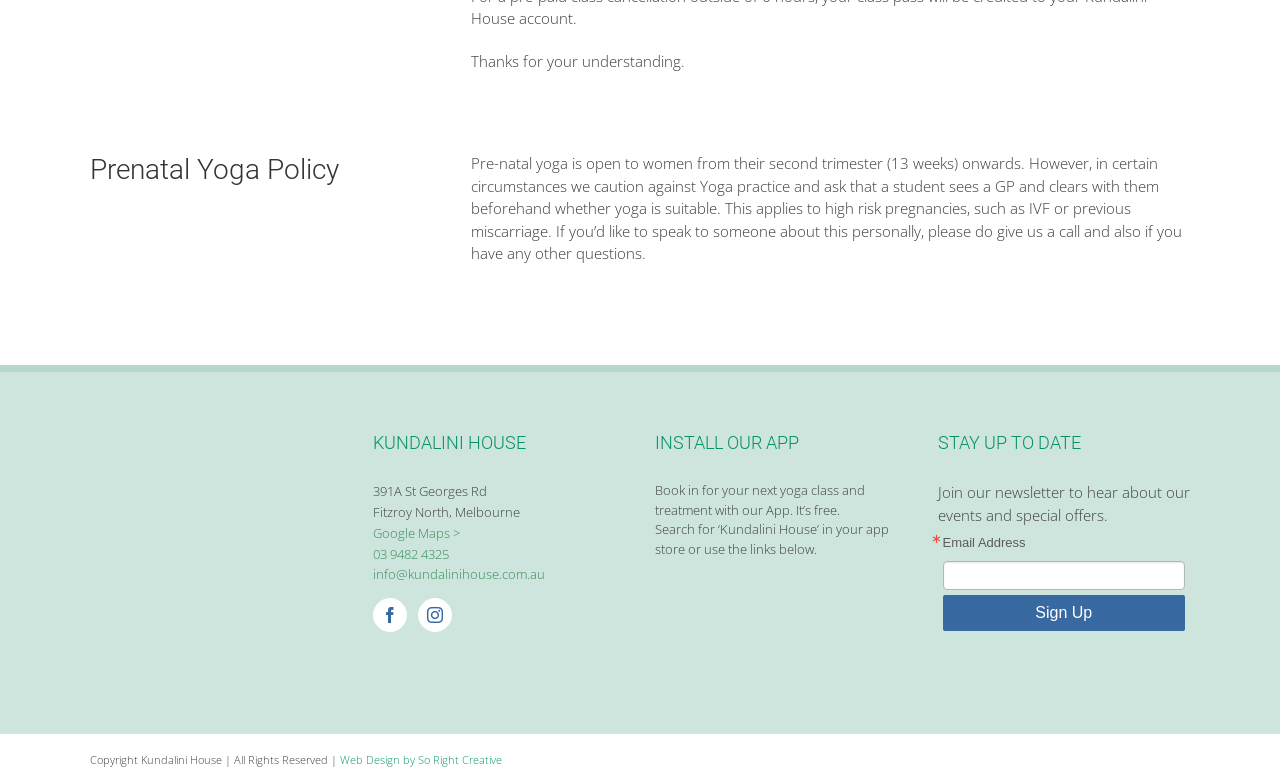Use a single word or phrase to answer the following:
What is the name of the company that designed the website?

So Right Creative